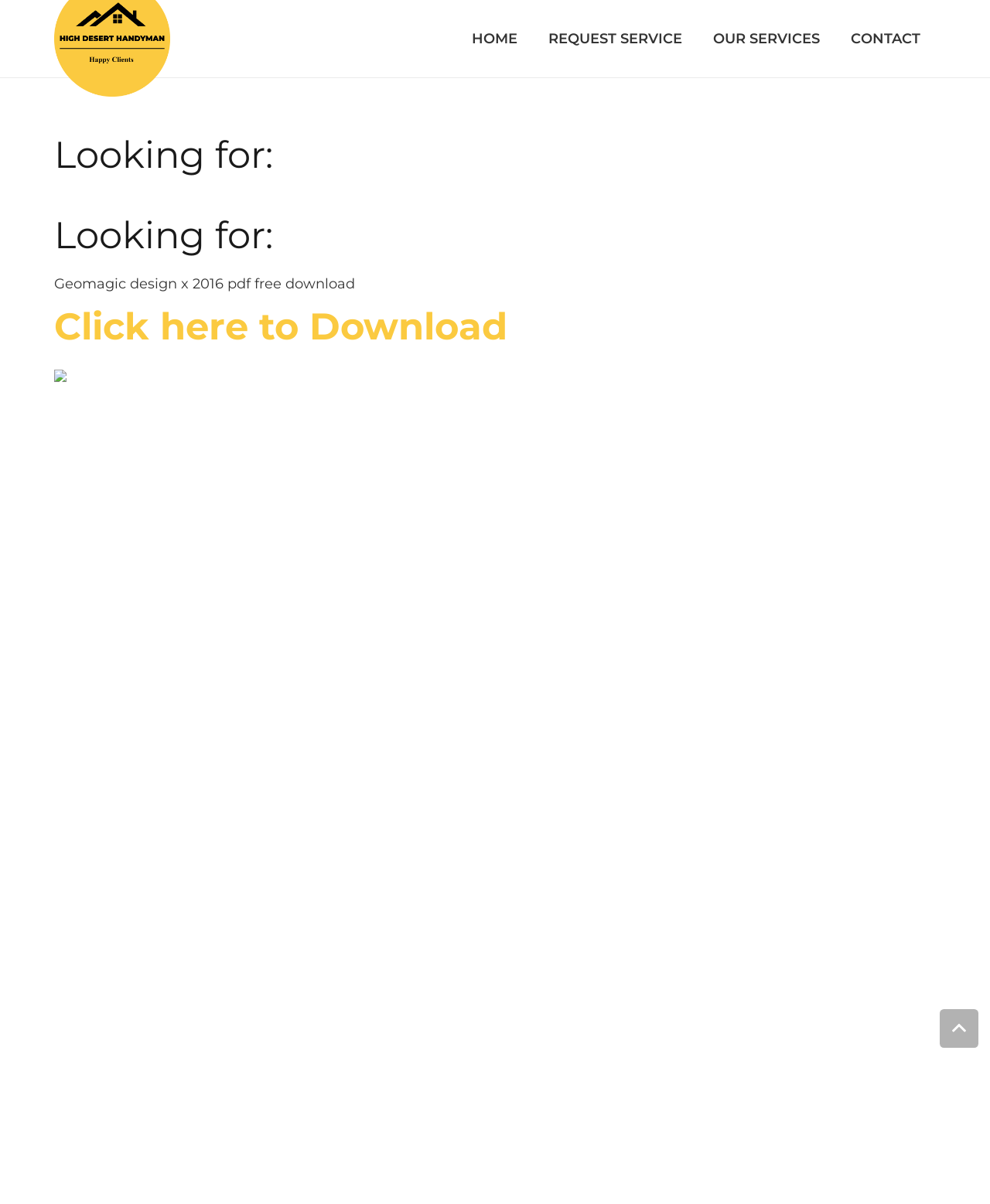What are the different sections available on this webpage?
Look at the screenshot and provide an in-depth answer.

The different sections available on this webpage can be inferred from the navigation links at the top of the webpage, which includes 'HOME', 'REQUEST SERVICE', 'OUR SERVICES', and 'CONTACT'.